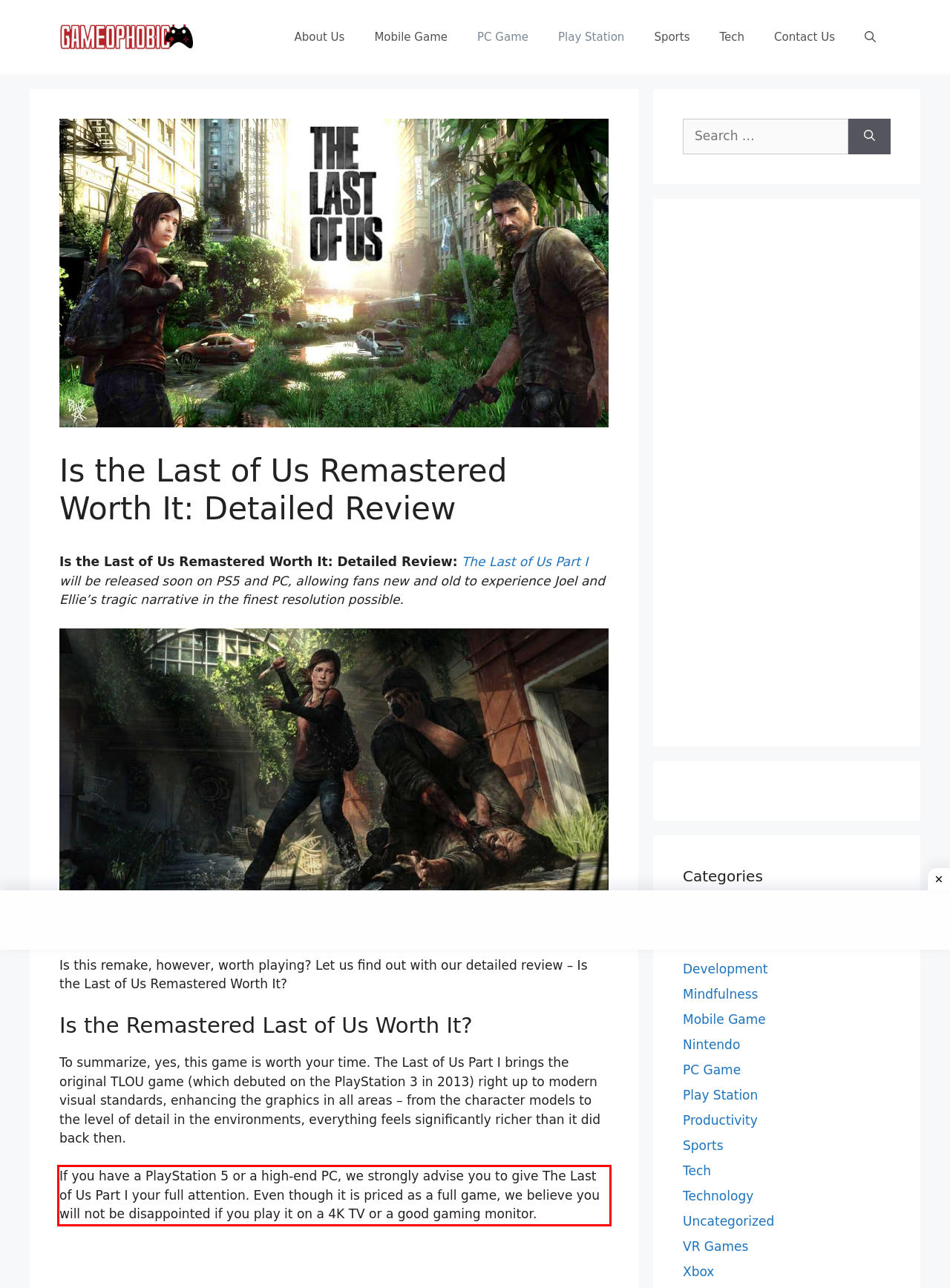You have a screenshot of a webpage with a red bounding box. Use OCR to generate the text contained within this red rectangle.

If you have a PlayStation 5 or a high-end PC, we strongly advise you to give The Last of Us Part I your full attention. Even though it is priced as a full game, we believe you will not be disappointed if you play it on a 4K TV or a good gaming monitor.